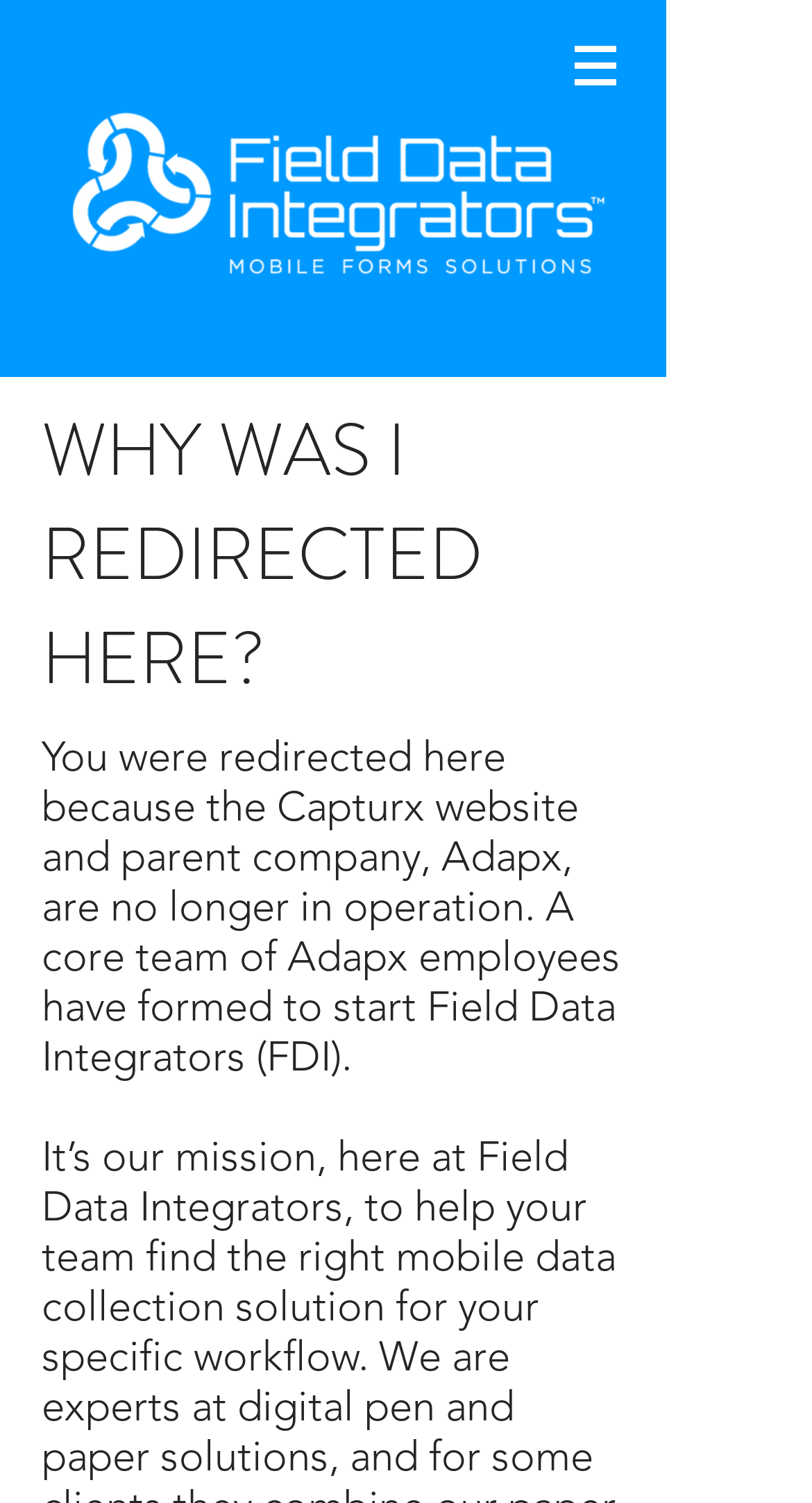Provide a short answer using a single word or phrase for the following question: 
What is the logo of the website?

FDI logo